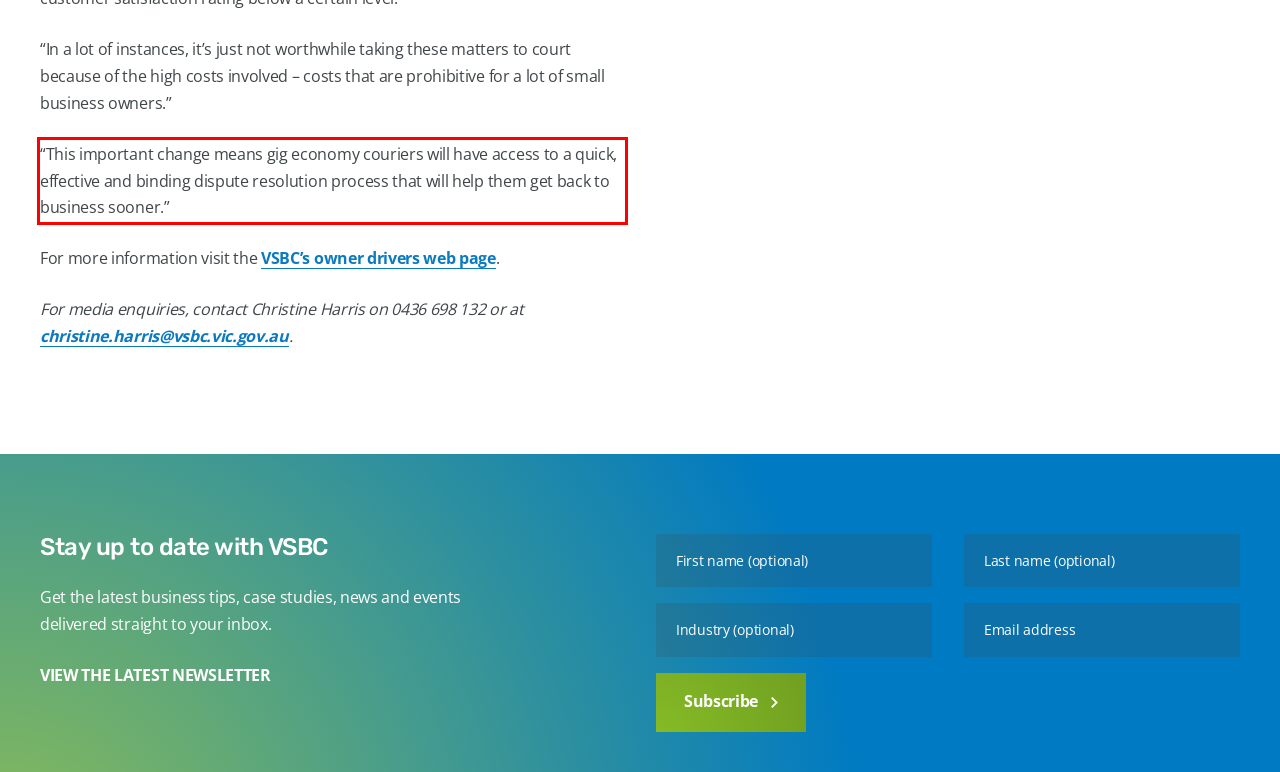Please recognize and transcribe the text located inside the red bounding box in the webpage image.

“This important change means gig economy couriers will have access to a quick, effective and binding dispute resolution process that will help them get back to business sooner.”